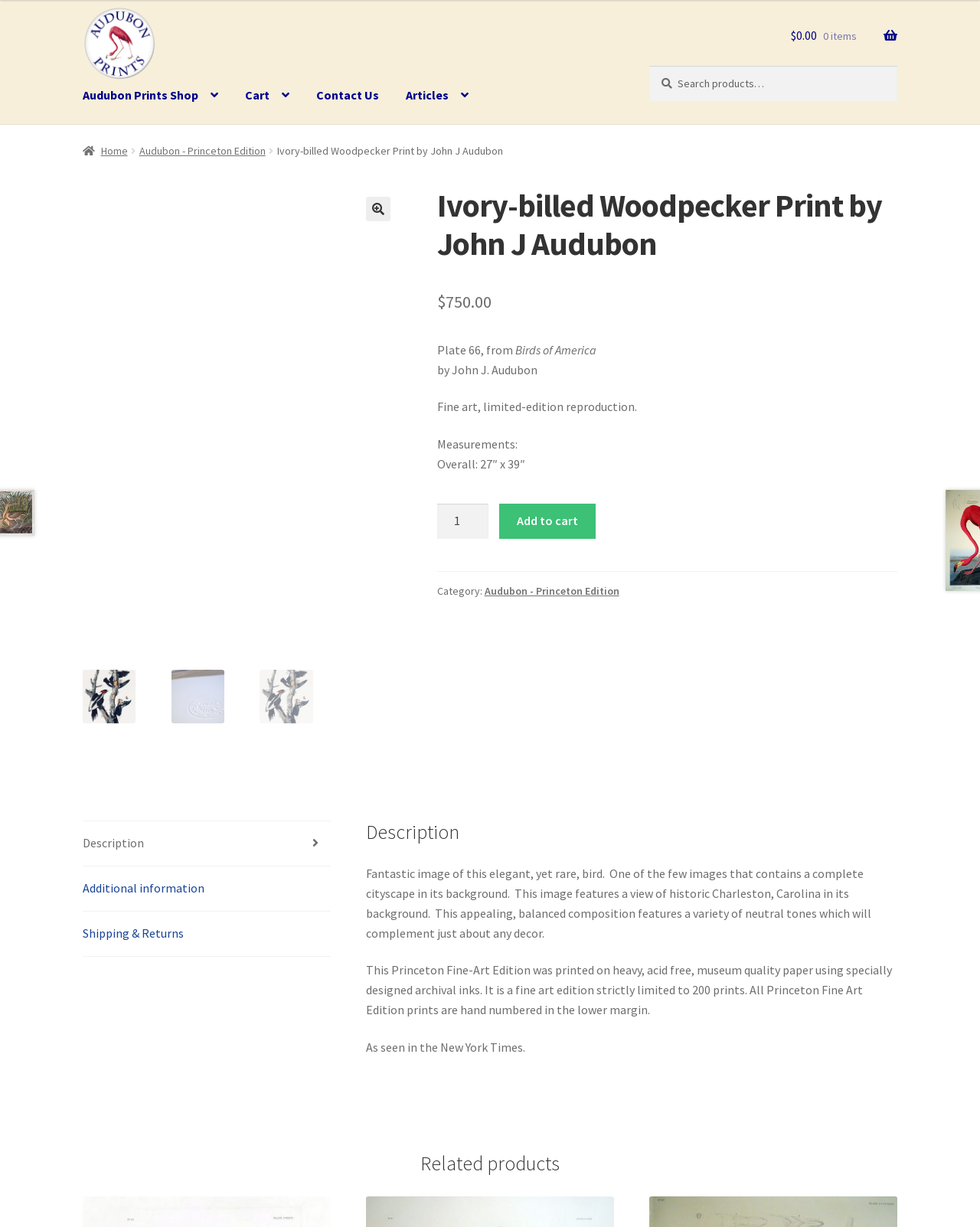Determine the coordinates of the bounding box for the clickable area needed to execute this instruction: "View cart".

[0.807, 0.005, 0.916, 0.053]